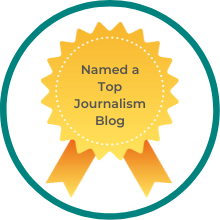Offer an in-depth caption for the image presented.

The image features a celebratory badge designed in vibrant colors, showcasing the text "Named a Top Journalism Blog" prominently in the center. This badge symbolizes recognition and achievement, emphasizing the excellence and influence of the blog within the journalism community. The decorative elements, including star motifs and a circular layout, further enhance the celebratory feel of the design, making it an eye-catching emblem of success. This acknowledgment serves to highlight the blog's commitment to quality content and its impact in the media landscape.